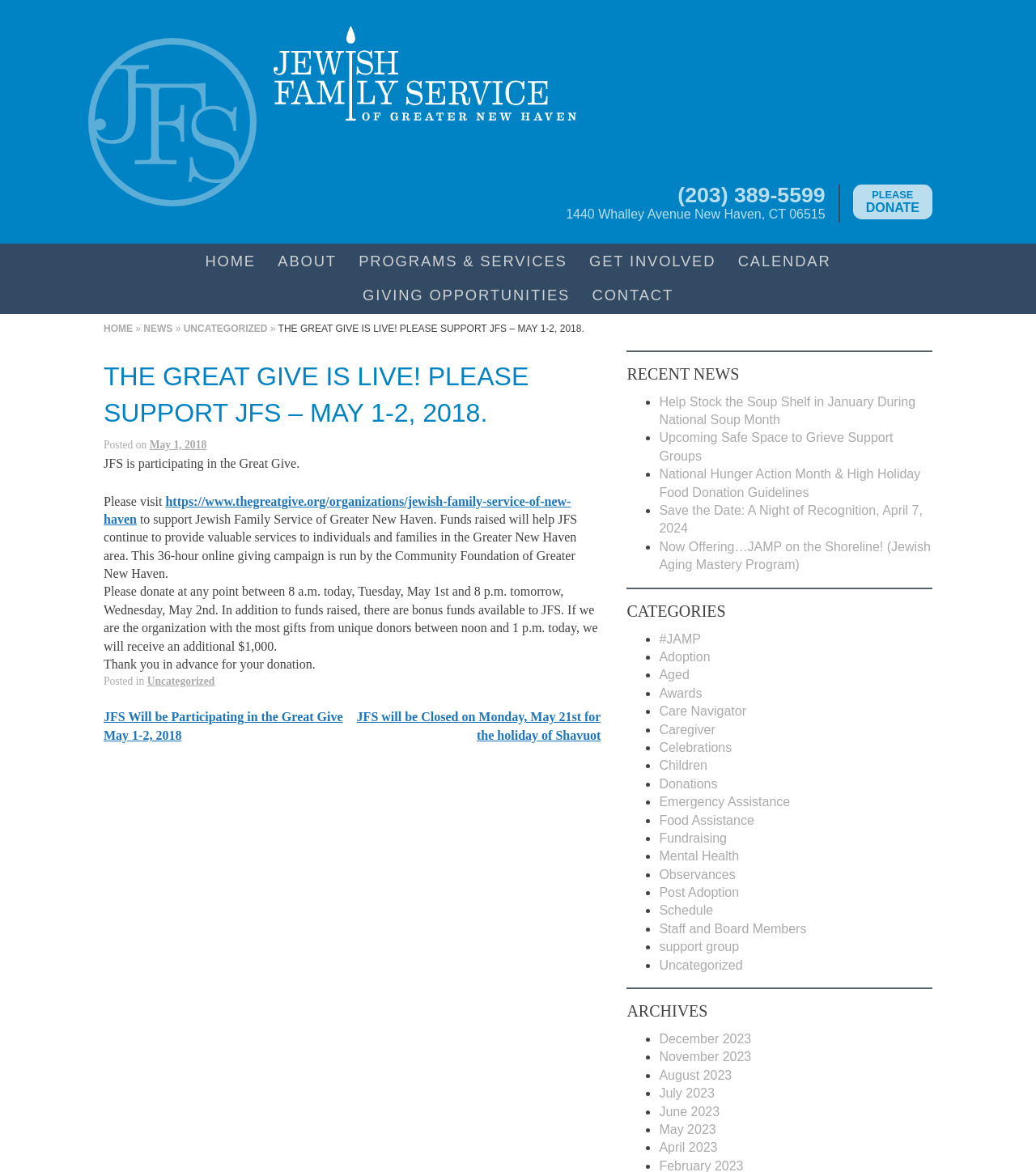Please respond to the question using a single word or phrase:
How many categories are listed on the webpage?

14